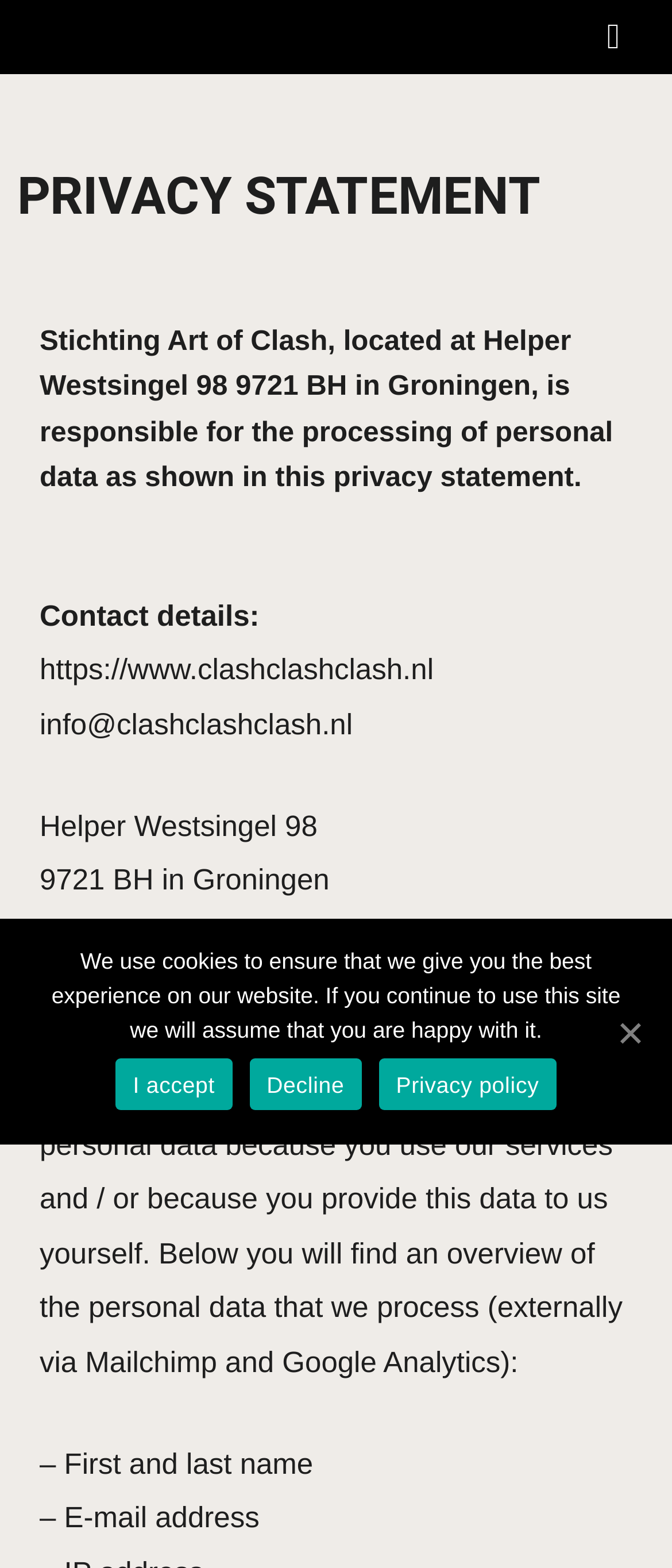What is the website of Stichting Art of Clash? Examine the screenshot and reply using just one word or a brief phrase.

https://www.clashclashclash.nl